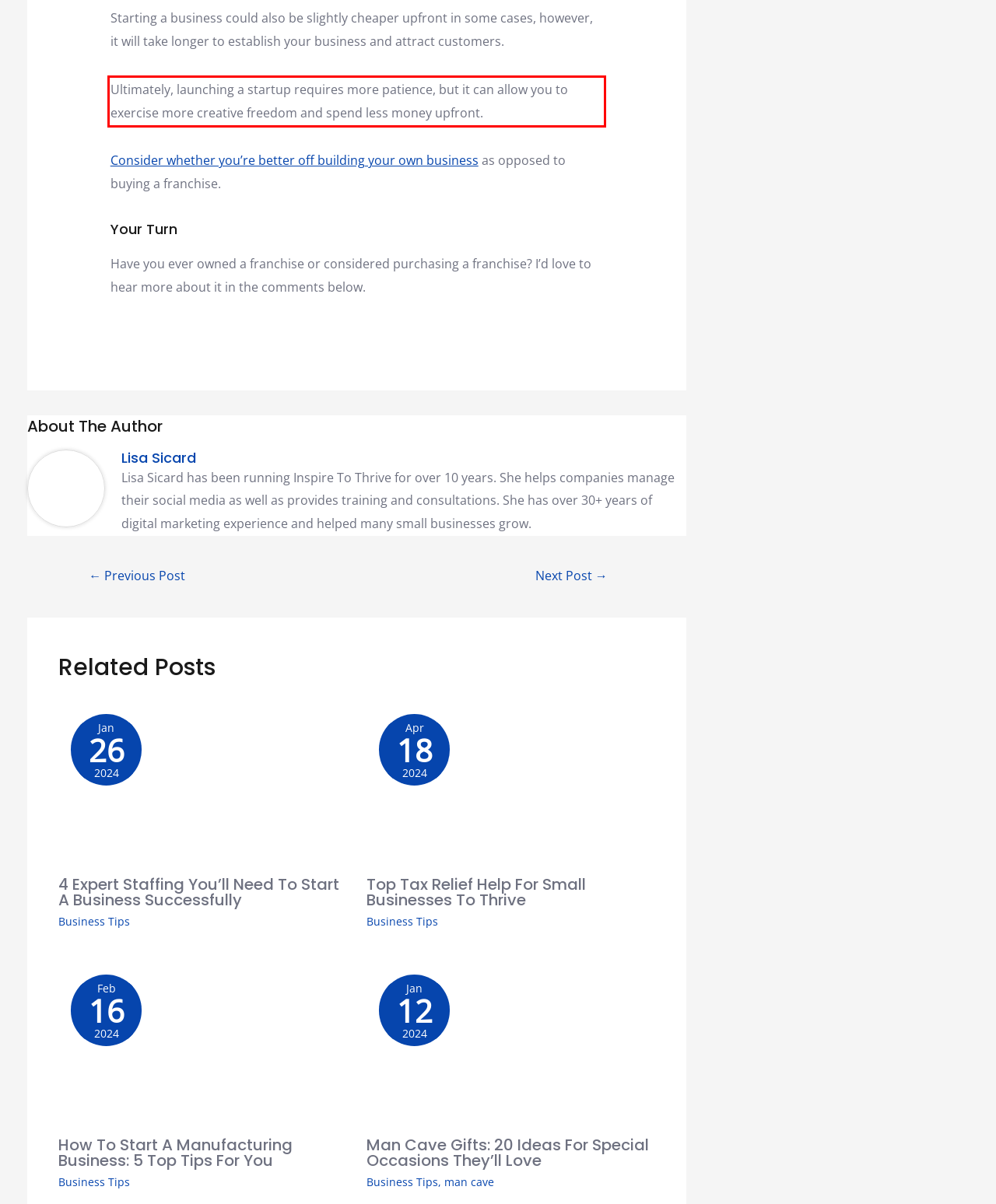Look at the screenshot of the webpage, locate the red rectangle bounding box, and generate the text content that it contains.

Ultimately, launching a startup requires more patience, but it can allow you to exercise more creative freedom and spend less money upfront.